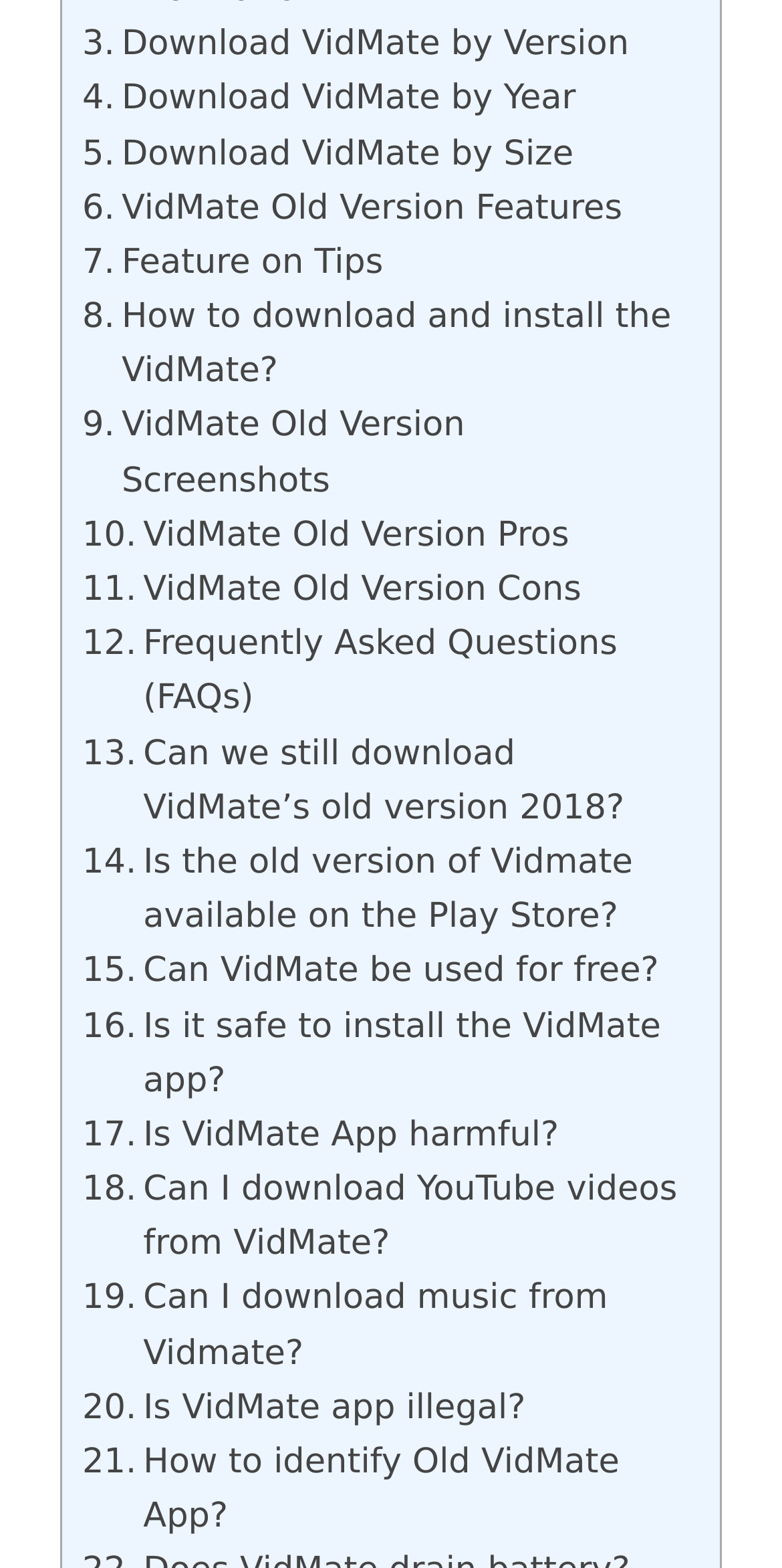Please locate the clickable area by providing the bounding box coordinates to follow this instruction: "Learn about VidMate Old Version Features".

[0.105, 0.116, 0.796, 0.151]